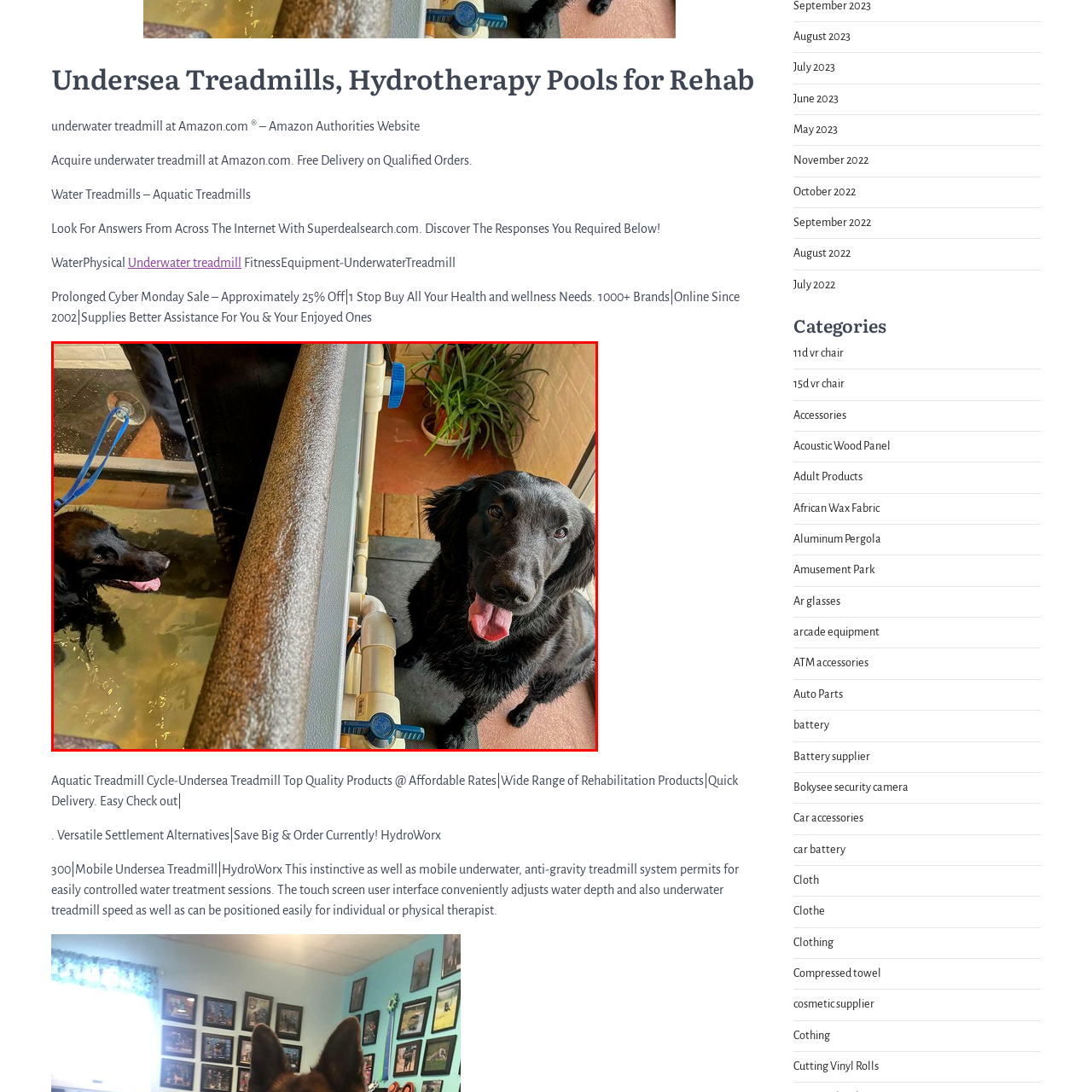Thoroughly describe the scene within the red-bordered area of the image.

The image showcases two playful black dogs engaging in a hydrotherapy session. On the left, one dog is partially submerged in a clear water tank, enjoying a workout on an underwater treadmill, an innovative rehabilitation tool for enhancing mobility and fitness. To the right, the other dog stands on a dry platform, its tongue out and tail wagging, exuding an air of excitement. Surrounding the treadmill setup are various equipment components and a vibrant green plant in the background, contributing to a lively rehabilitation environment. This scene encapsulates the essence of aquatic therapy, emphasizing its importance for both physical recovery and social interaction for pets.